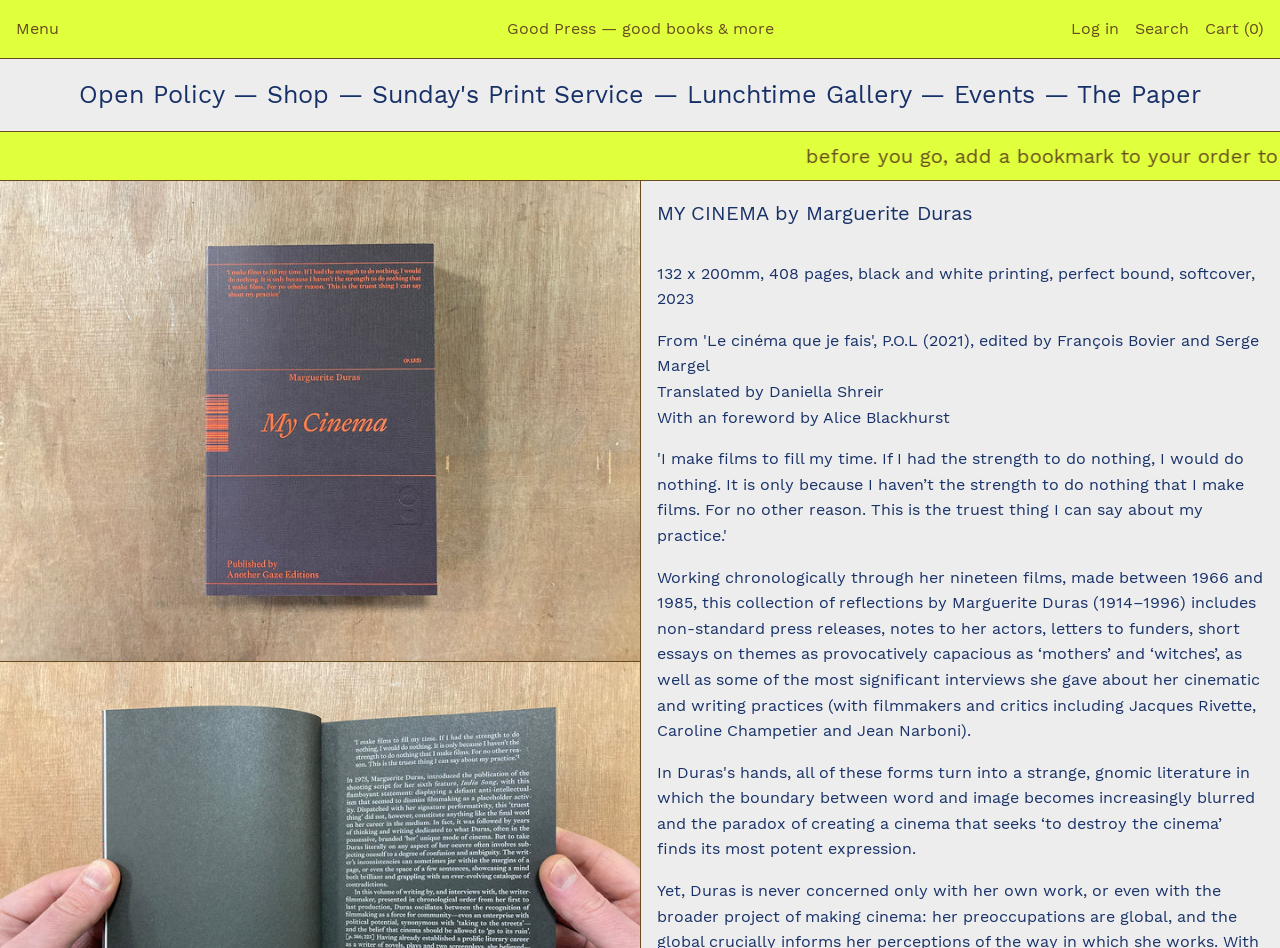Provide an in-depth caption for the webpage.

This webpage is about a book titled "MY CINEMA by Marguerite Duras" published by Good Press. At the top left corner, there is a "Skip to content" link. Next to it, there is a header section with a "Menu" button, followed by a link to "Good Press — good books & more", a "Log in" link, a "Search" button, and a "Cart (0)" button.

Below the header section, there is a navigation menu with links to "Open Policy", "Shop", "Sunday's Print Service", "Lunchtime Gallery", "Events", and "The Paper". The menu is separated by dashes.

On the left side of the page, there is a large image of the book cover, taking up about half of the page's width. To the right of the image, there is a heading with the book title, followed by a description of the book, including its dimensions, number of pages, printing details, and publication year. Below the description, there are three paragraphs of text: one about the translator, one about the foreword author, and a longer paragraph about the book's content, which includes reflections by Marguerite Duras on her films, press releases, notes to actors, and interviews with filmmakers and critics.